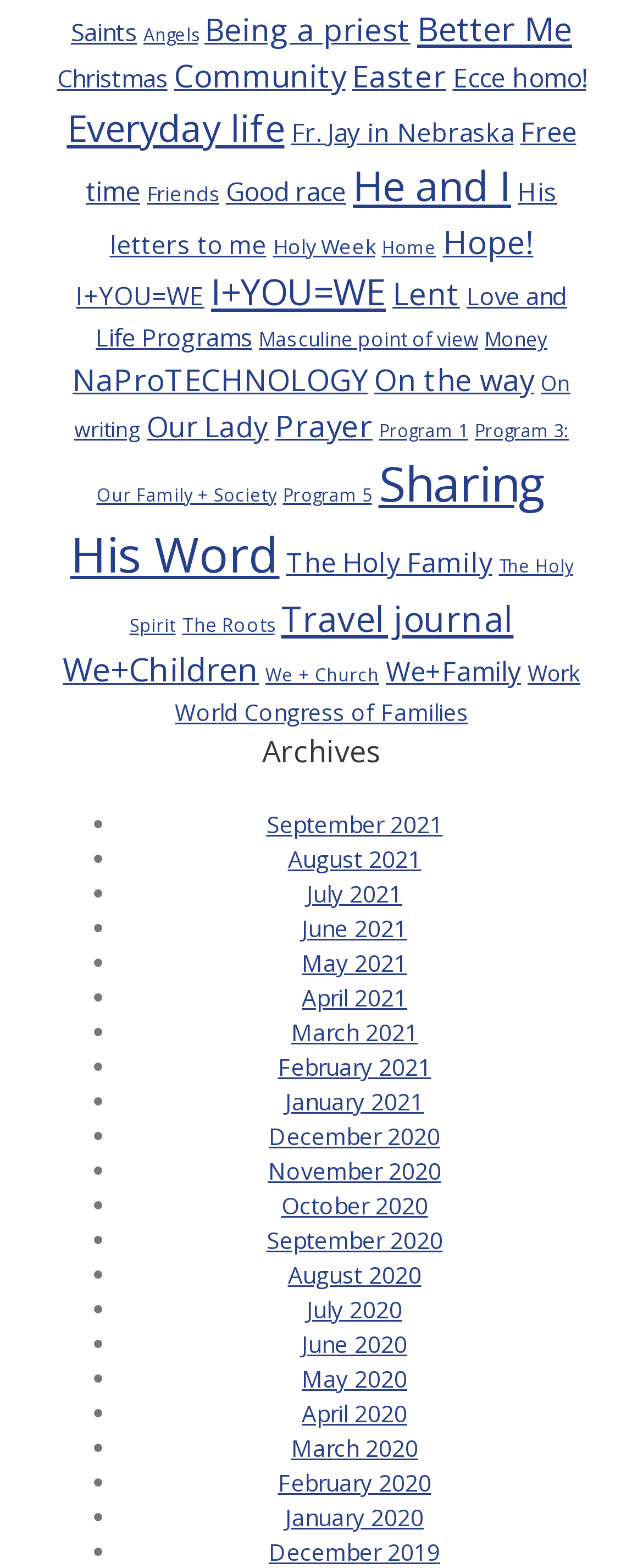Please provide the bounding box coordinates for the element that needs to be clicked to perform the instruction: "View 'Sharing His Word'". The coordinates must consist of four float numbers between 0 and 1, formatted as [left, top, right, bottom].

[0.109, 0.287, 0.85, 0.375]